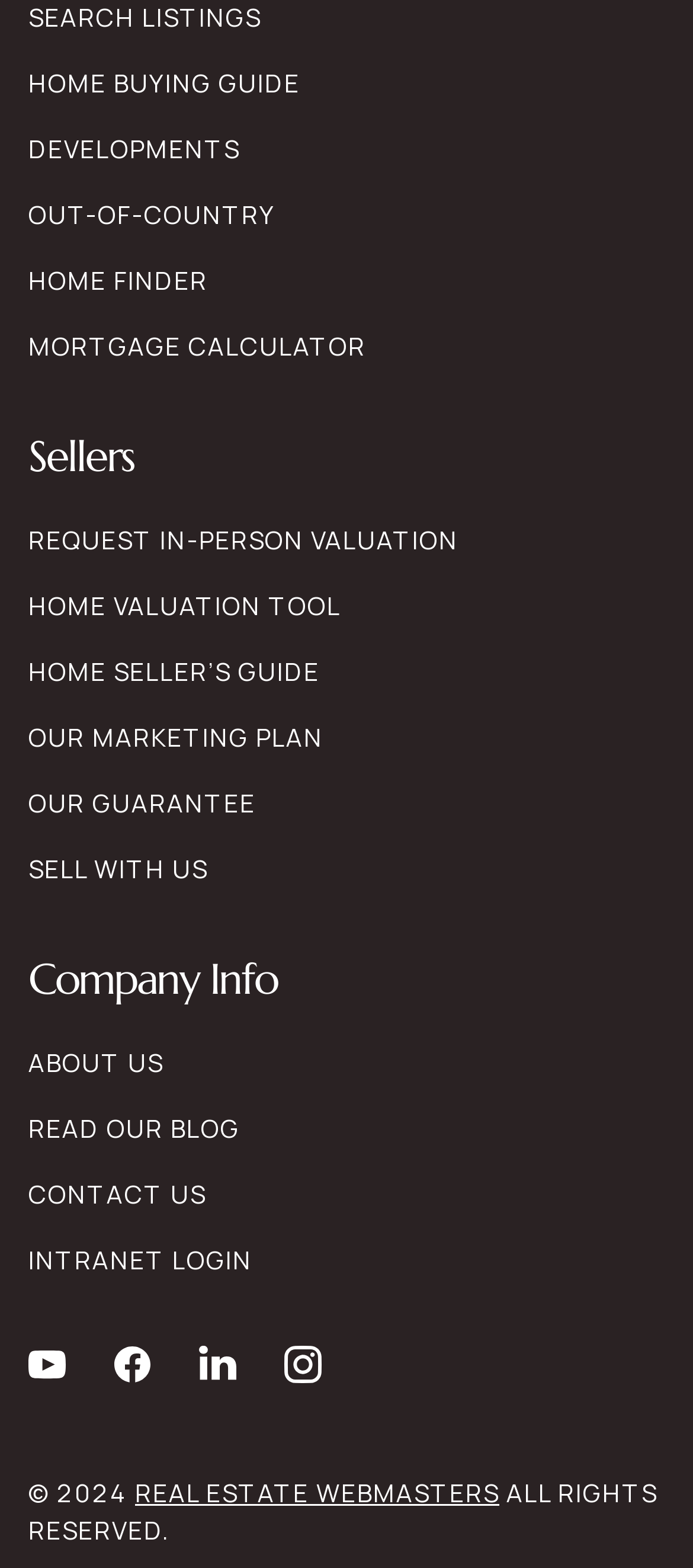Please indicate the bounding box coordinates of the element's region to be clicked to achieve the instruction: "Use the MORTGAGE CALCULATOR". Provide the coordinates as four float numbers between 0 and 1, i.e., [left, top, right, bottom].

[0.041, 0.208, 0.528, 0.232]